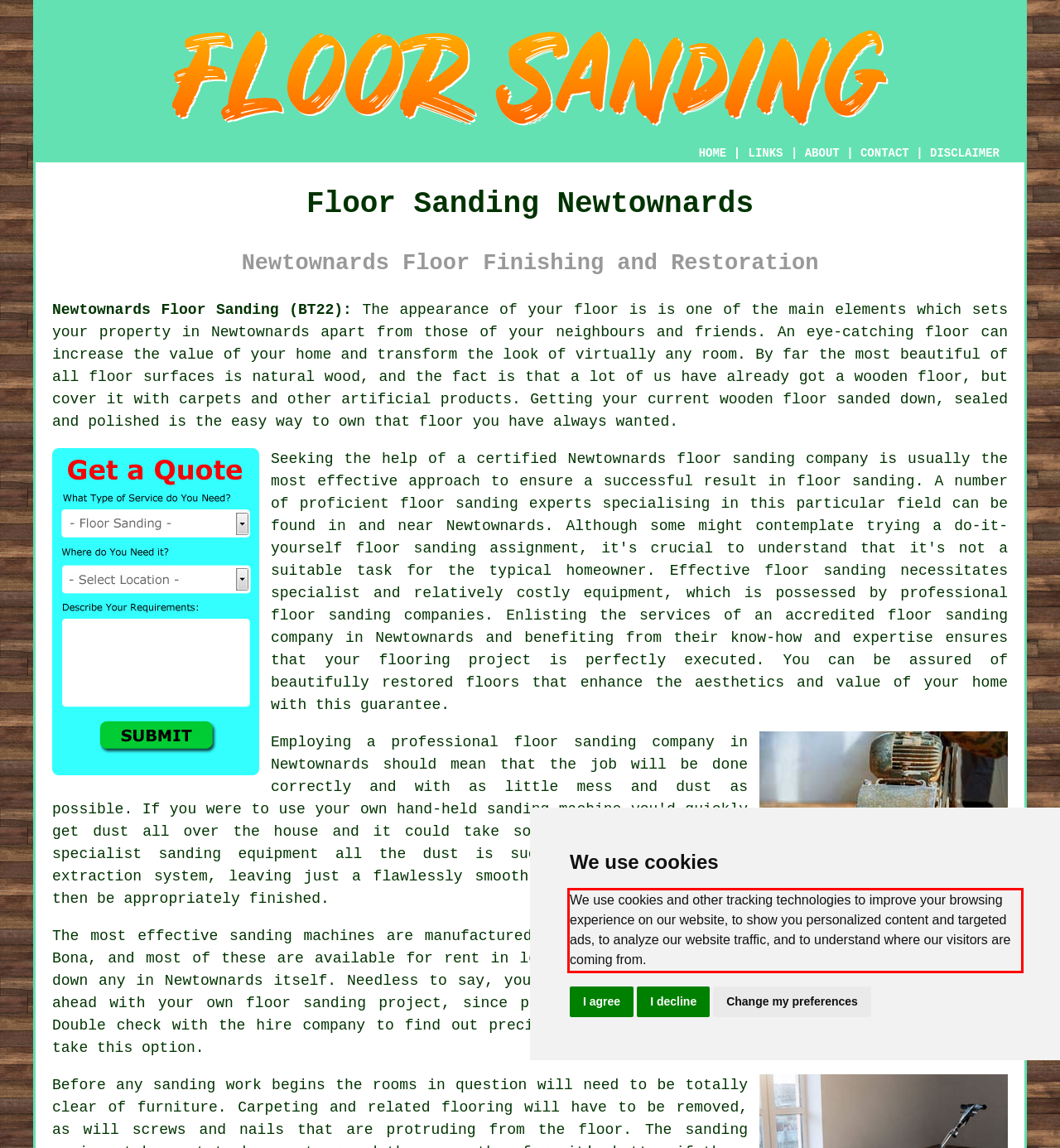Please identify the text within the red rectangular bounding box in the provided webpage screenshot.

We use cookies and other tracking technologies to improve your browsing experience on our website, to show you personalized content and targeted ads, to analyze our website traffic, and to understand where our visitors are coming from.